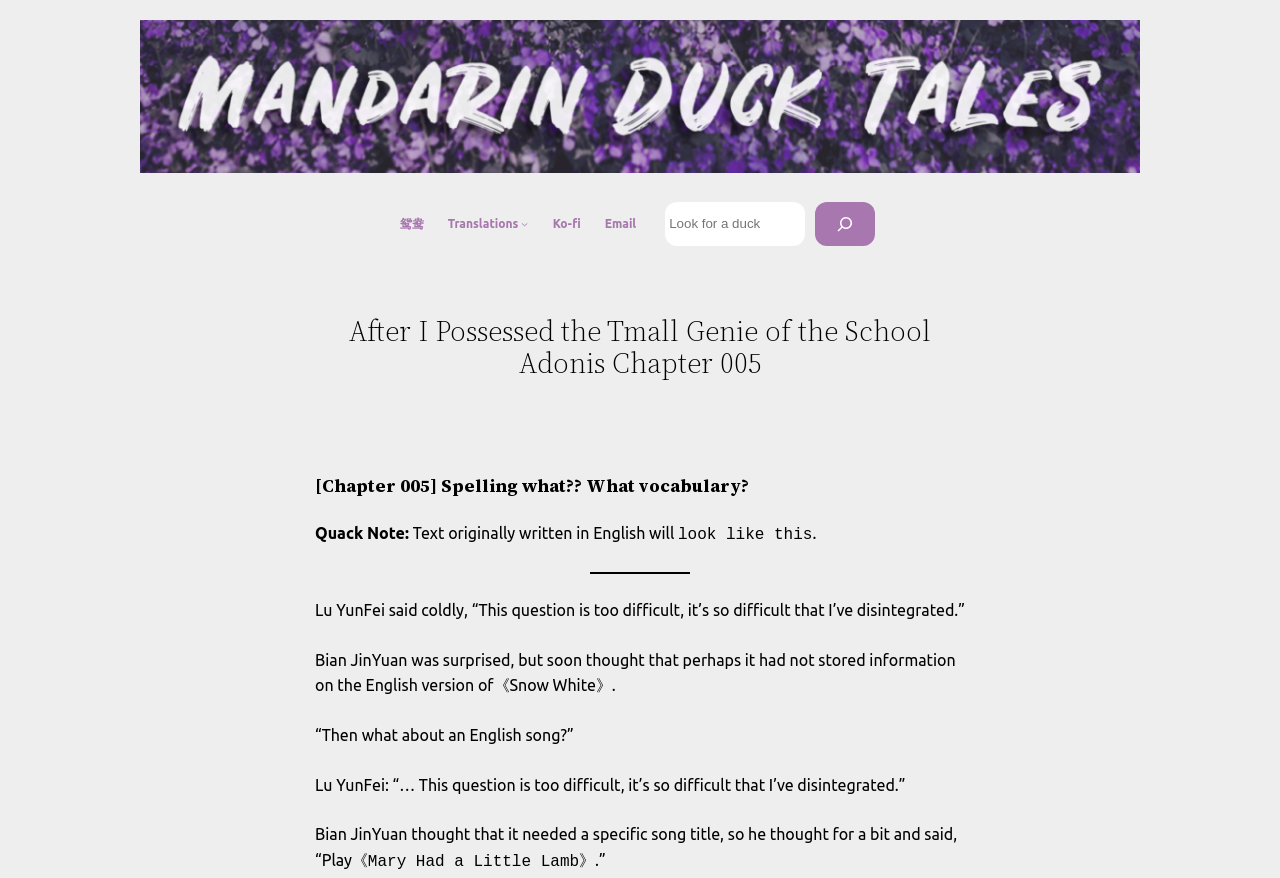What is the purpose of the search box?
Please use the visual content to give a single word or phrase answer.

To search